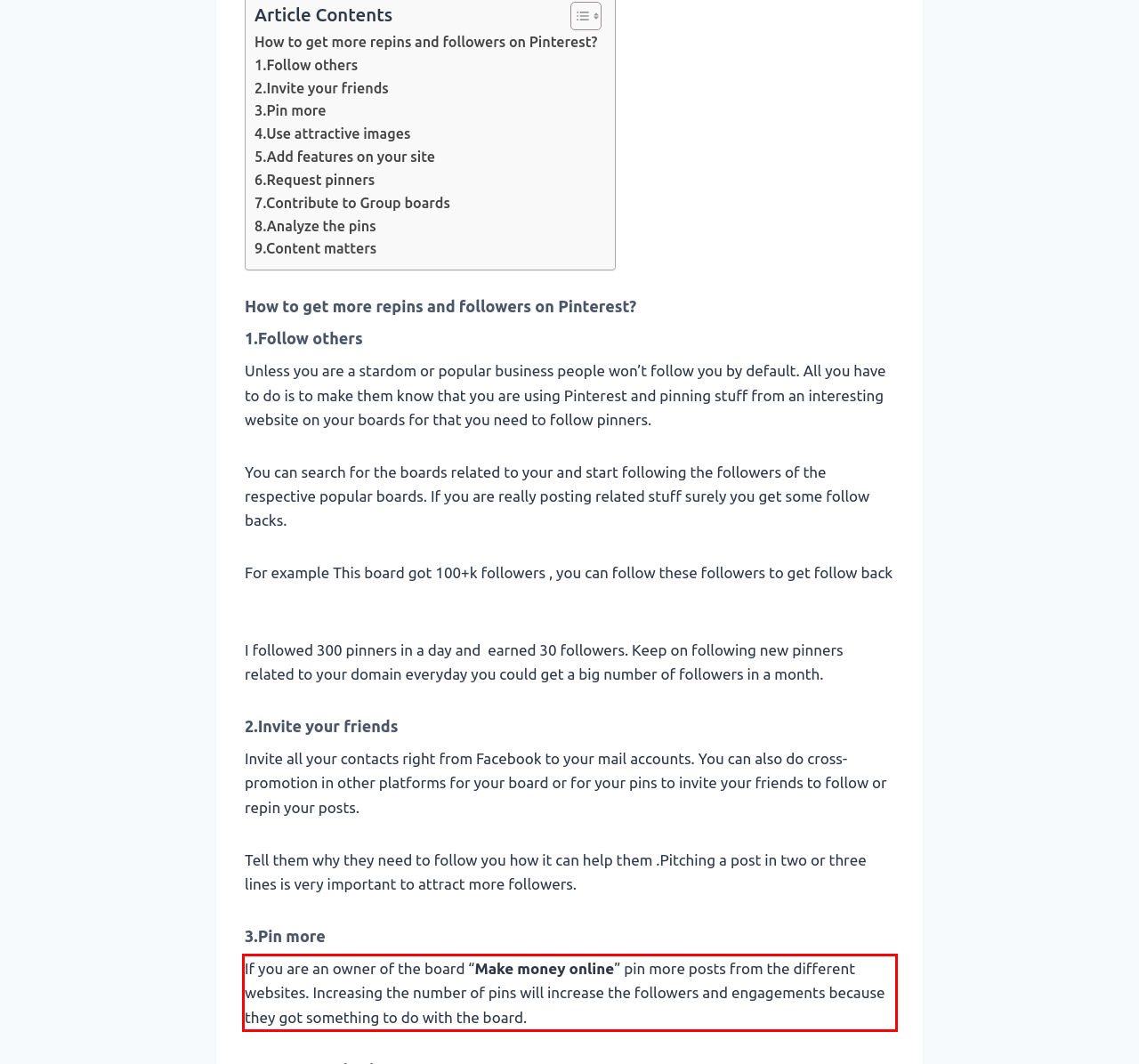You are given a screenshot with a red rectangle. Identify and extract the text within this red bounding box using OCR.

If you are an owner of the board “Make money online” pin more posts from the different websites. Increasing the number of pins will increase the followers and engagements because they got something to do with the board.